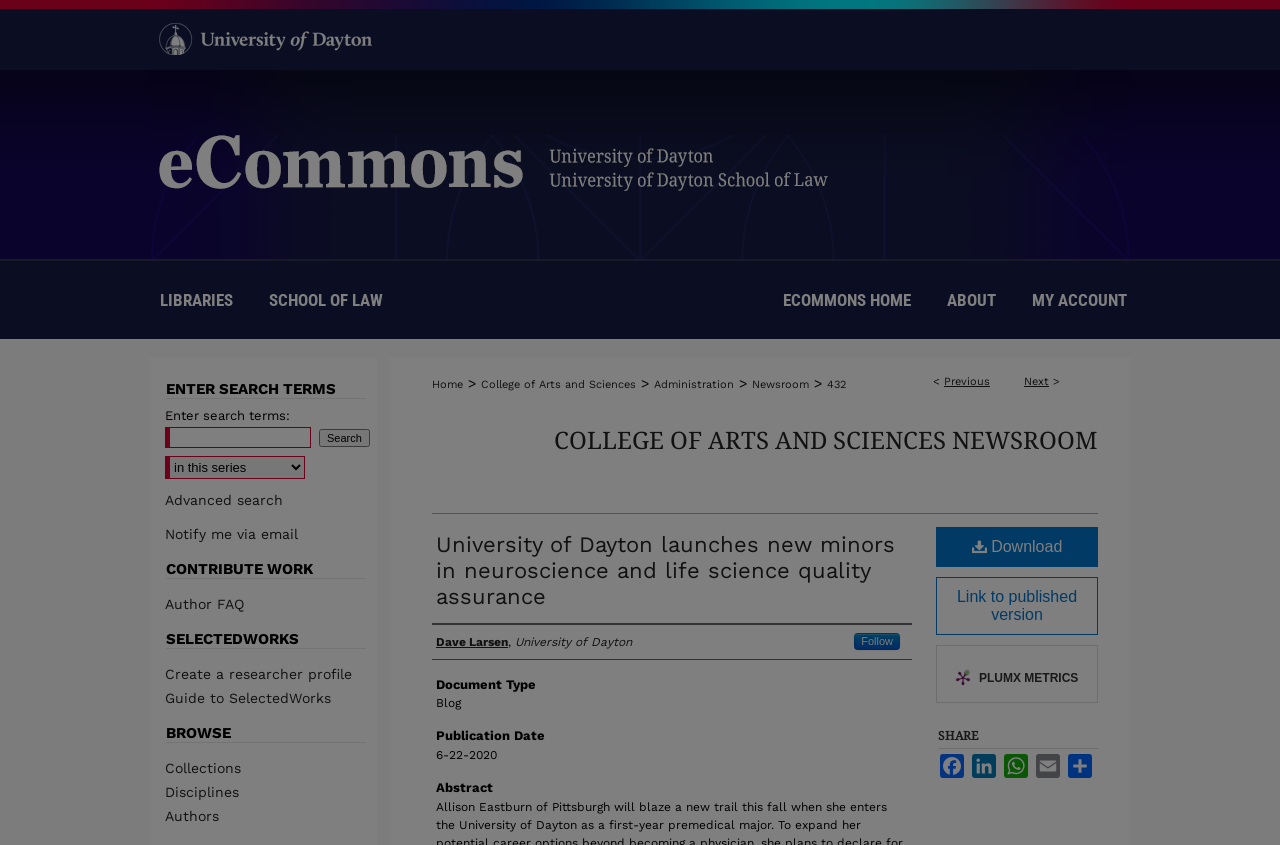What is the name of the university mentioned in the webpage?
Answer the question with a single word or phrase, referring to the image.

University of Dayton